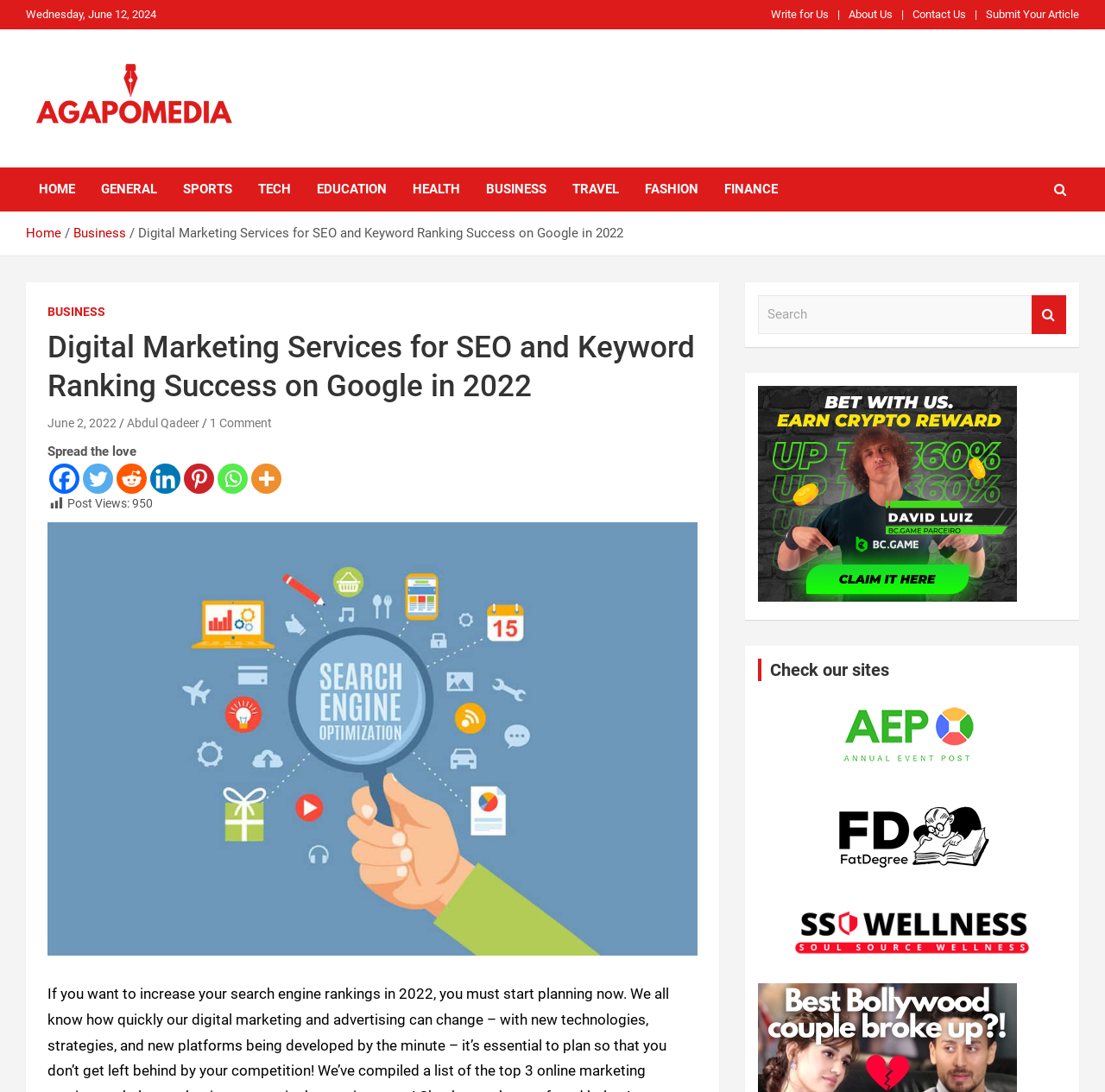What social media platforms can you share the post on?
Please elaborate on the answer to the question with detailed information.

Below the post, there are social media sharing buttons for Facebook, Twitter, Reddit, LinkedIn, Pinterest, WhatsApp, and more, allowing users to share the post on these platforms.